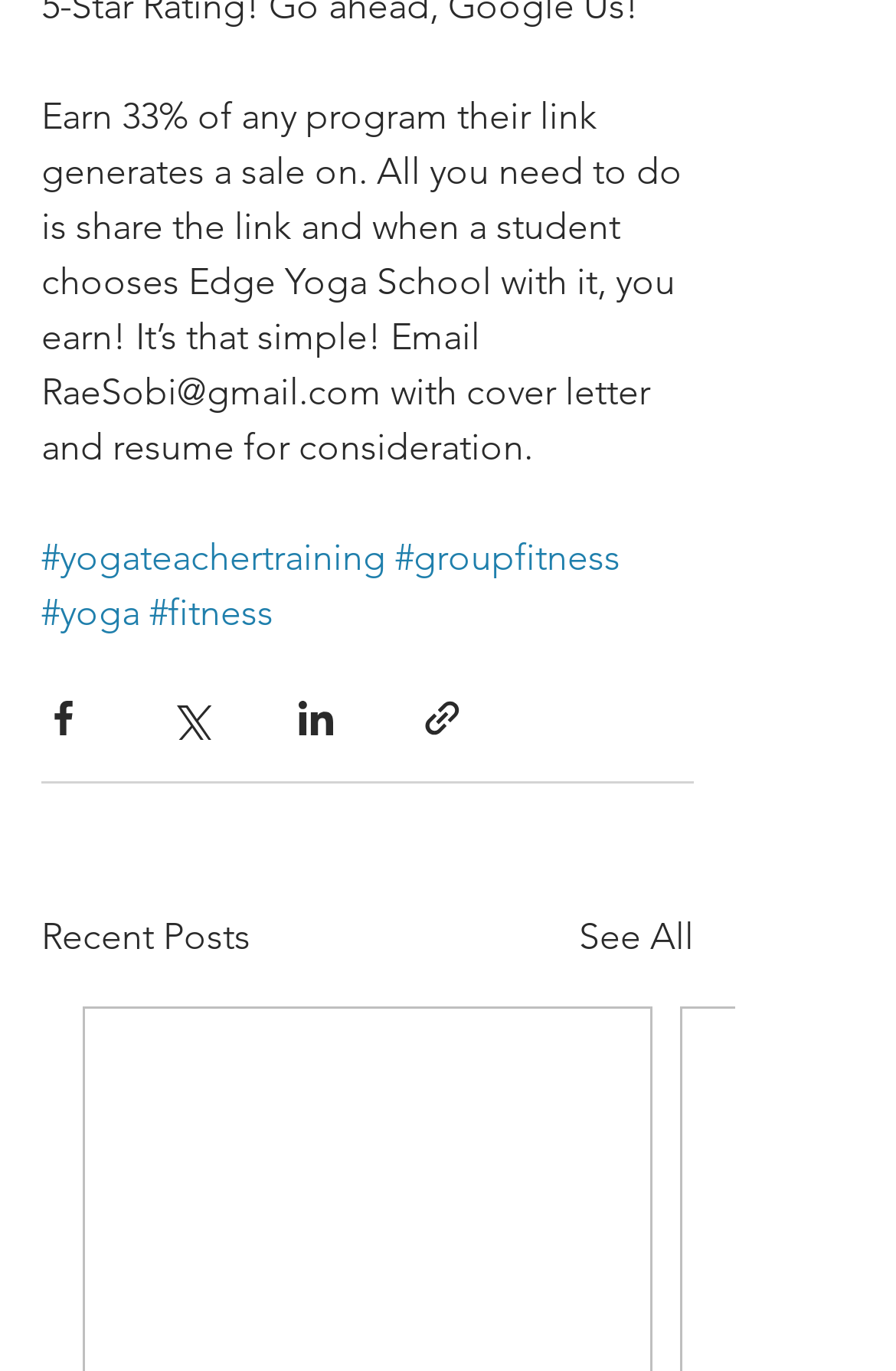Based on what you see in the screenshot, provide a thorough answer to this question: What is the category of the 'yogateachertraining' link?

The link '#yogateachertraining' is categorized under 'yoga' as it is placed alongside other links such as '#yoga' and '#fitness', which implies that it is related to yoga.